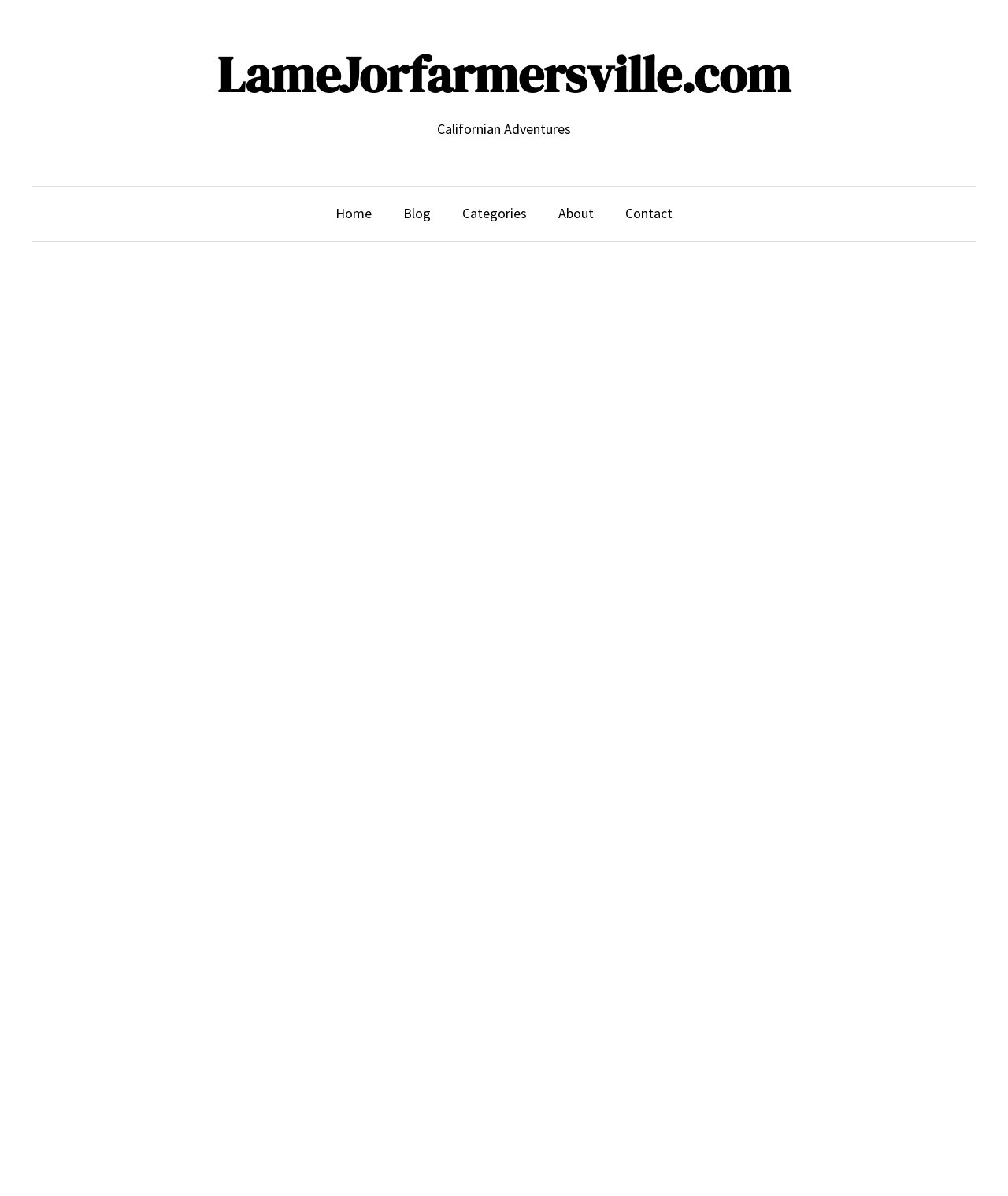Answer in one word or a short phrase: 
When was the blog post published?

September 13, 2023